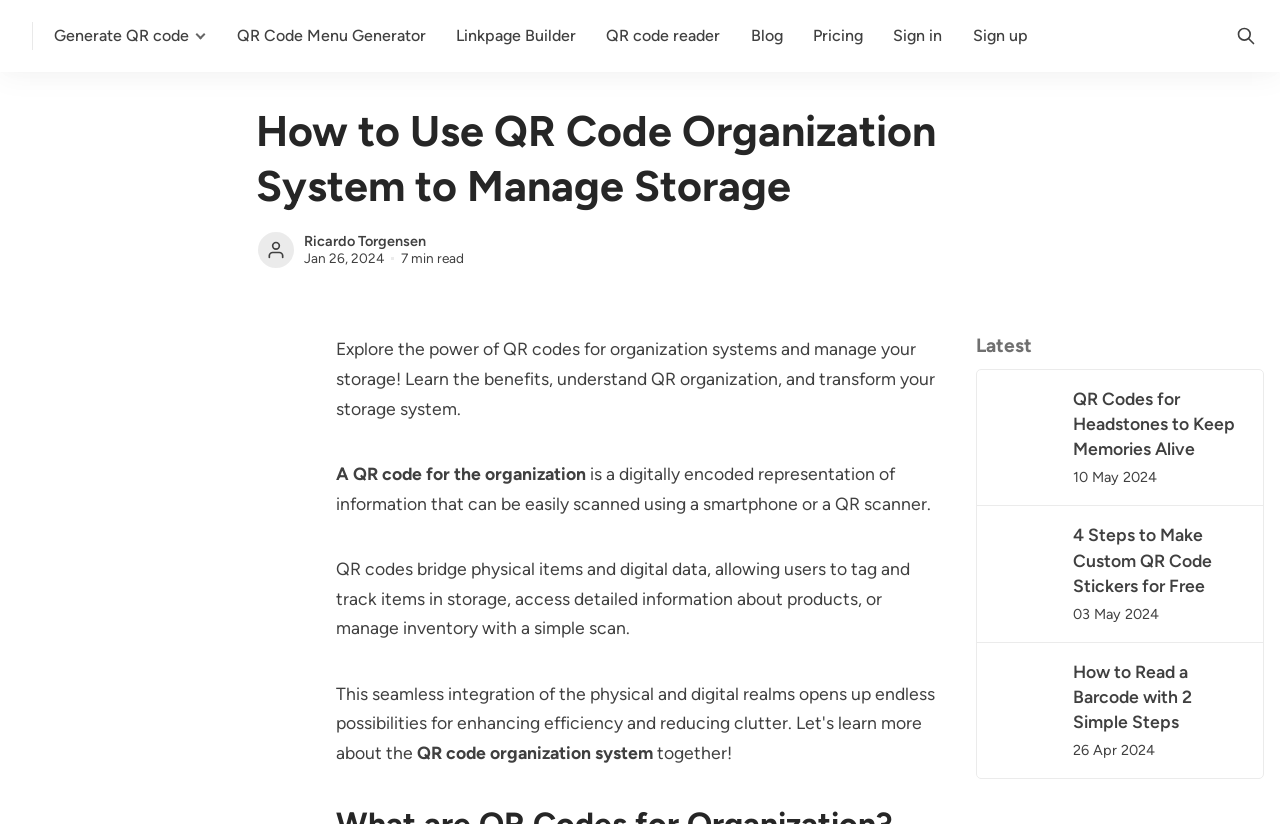Please find the bounding box coordinates of the element's region to be clicked to carry out this instruction: "Sign in".

[0.689, 0.023, 0.746, 0.064]